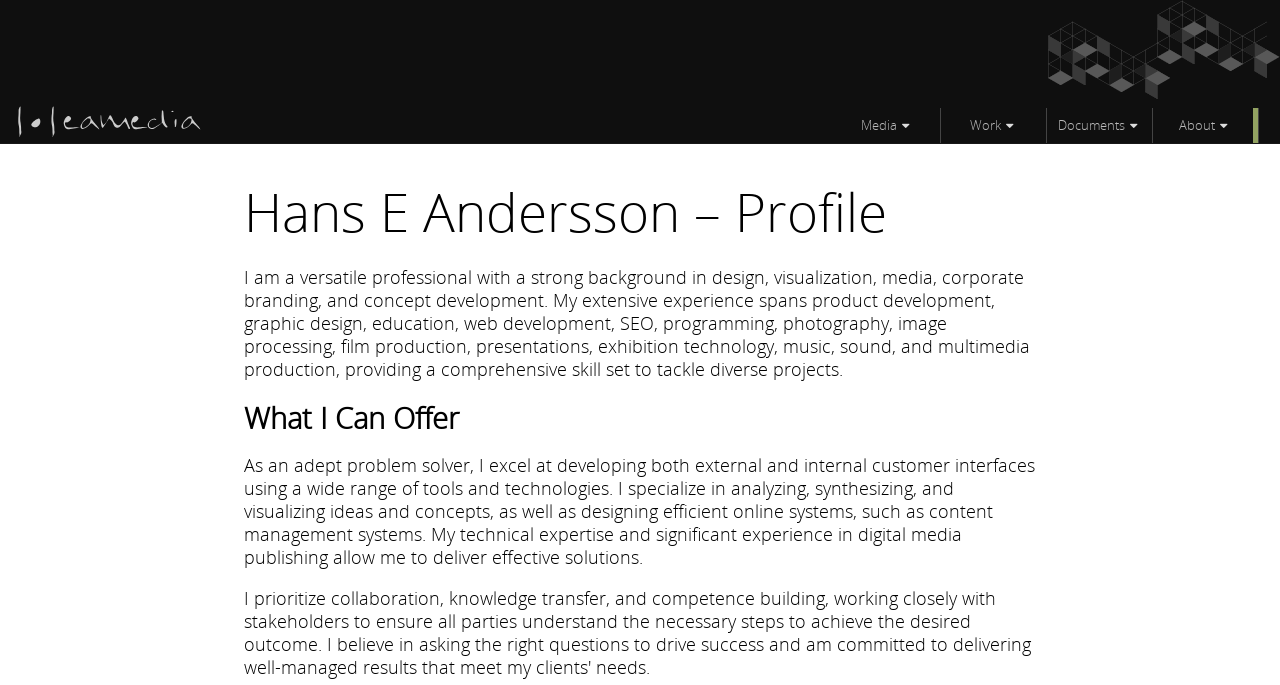Respond to the question below with a single word or phrase:
What is the main skill set of Hans E Andersson?

Design, visualization, media, etc.